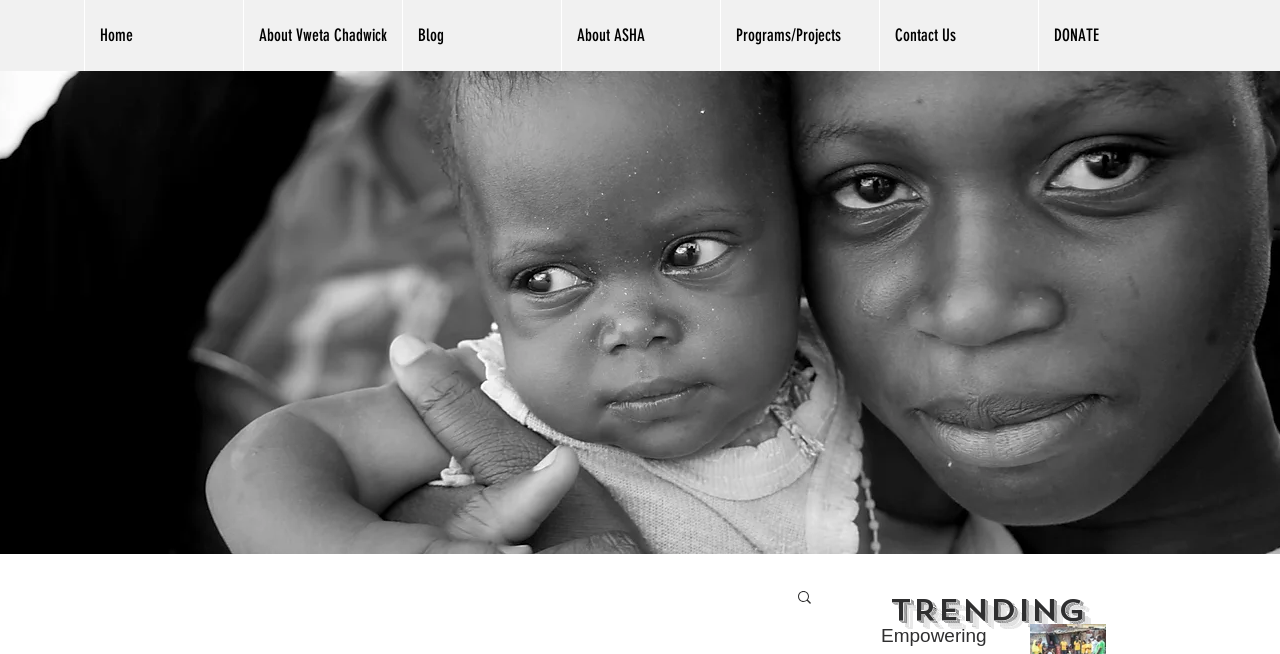What is the first menu item?
Using the details shown in the screenshot, provide a comprehensive answer to the question.

By examining the navigation section of the webpage, I found that the first menu item is 'Home', which is a link located at the top-left corner of the page.